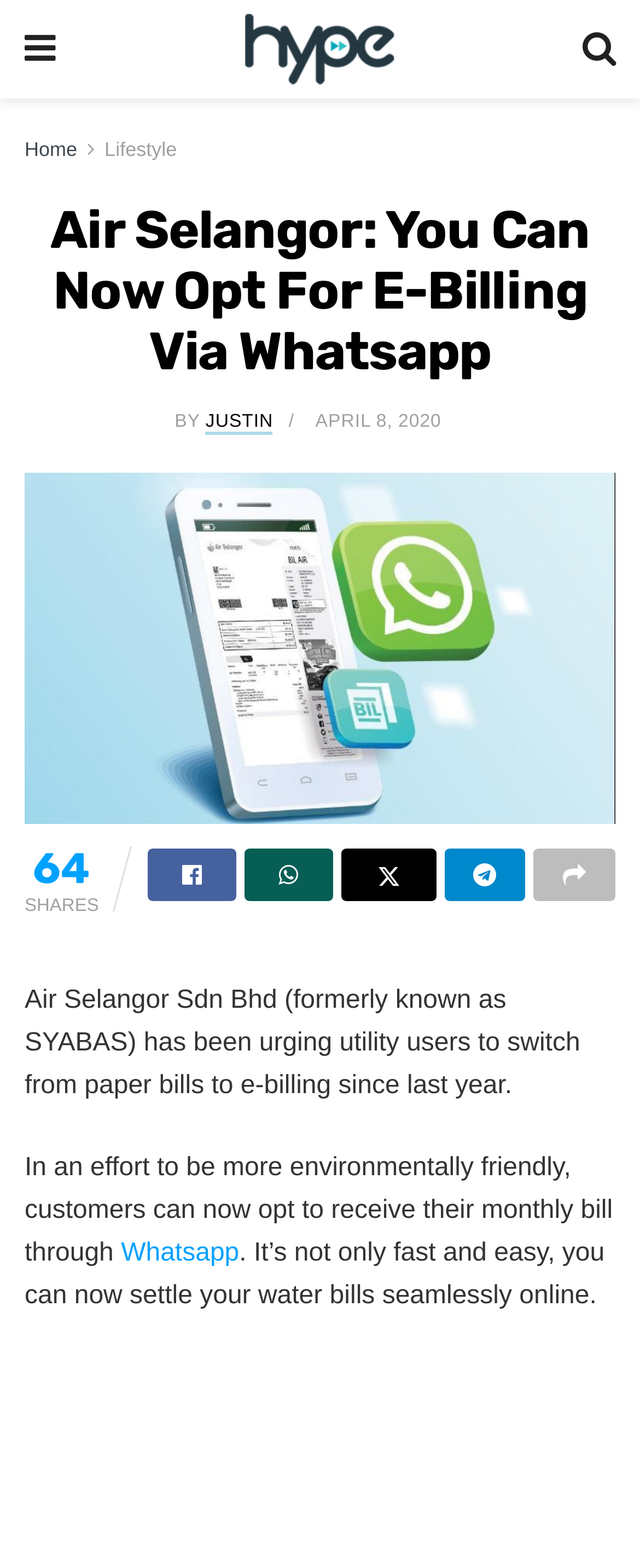Determine the bounding box coordinates for the clickable element required to fulfill the instruction: "Click on Twitter". Provide the coordinates as four float numbers between 0 and 1, i.e., [left, top, right, bottom].

[0.382, 0.541, 0.52, 0.574]